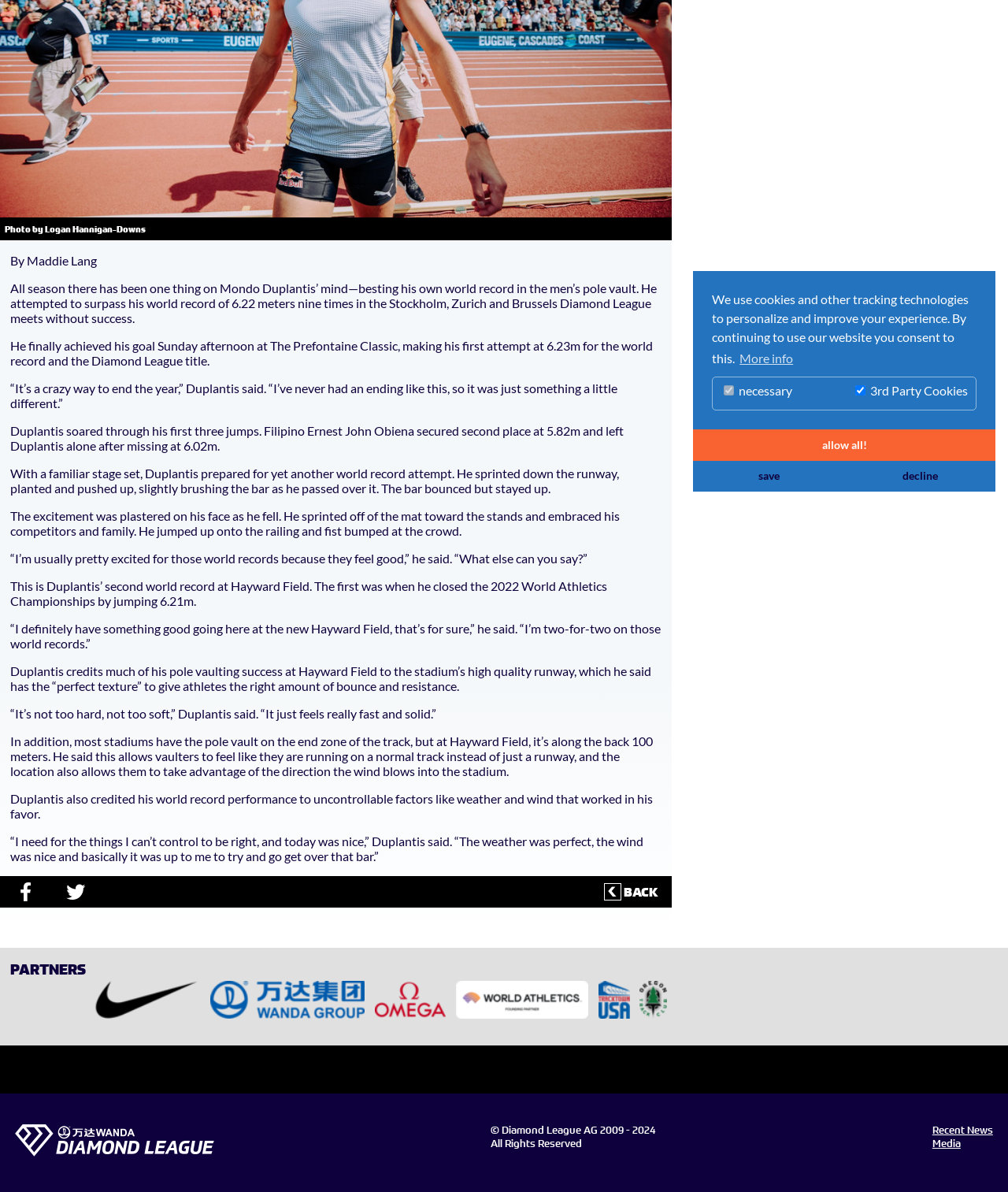Given the description Back, predict the bounding box coordinates of the UI element. Ensure the coordinates are in the format (top-left x, top-left y, bottom-right x, bottom-right y) and all values are between 0 and 1.

[0.592, 0.74, 0.657, 0.757]